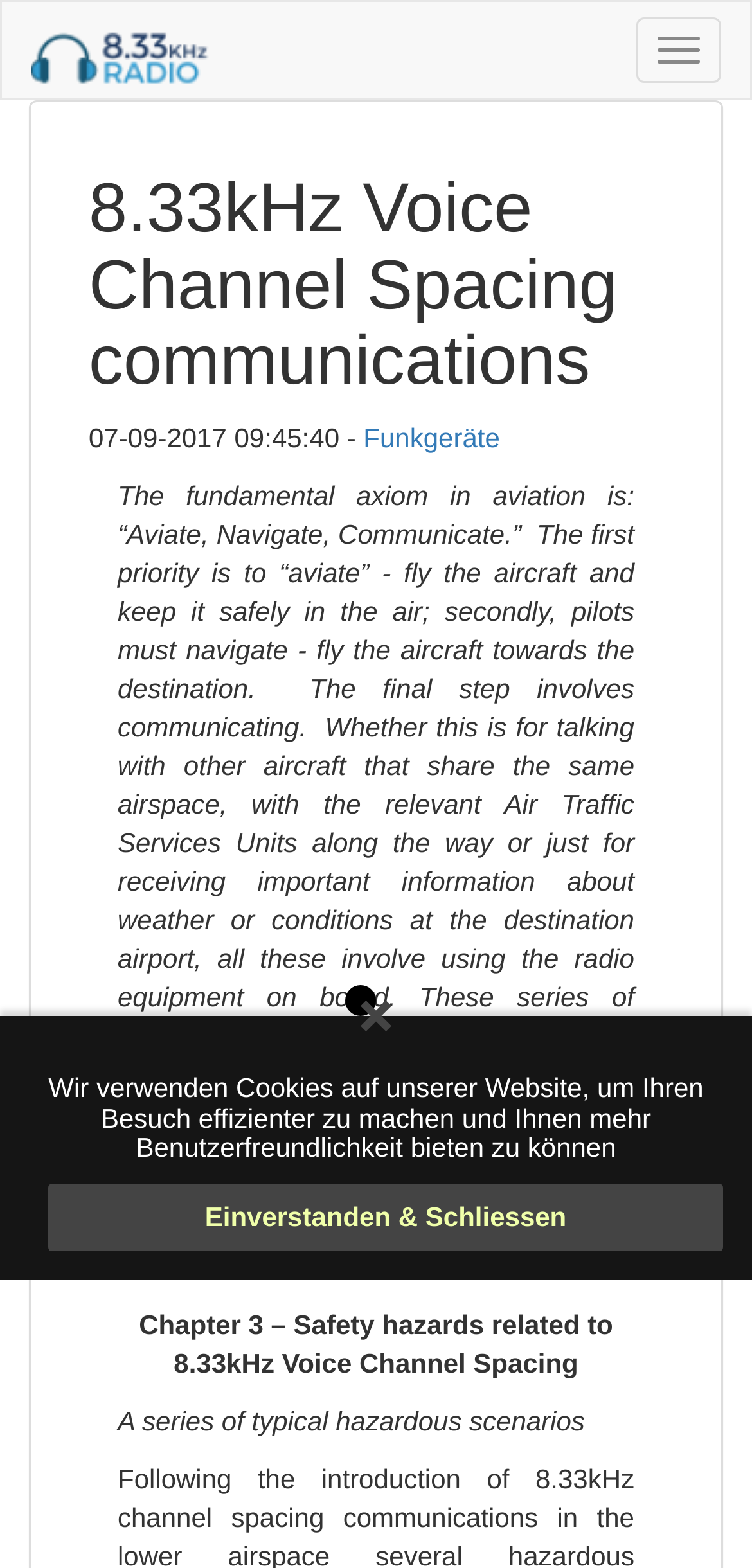Answer this question using a single word or a brief phrase:
What is the main topic of the webpage?

8.33kHz Voice Channel Spacing communications